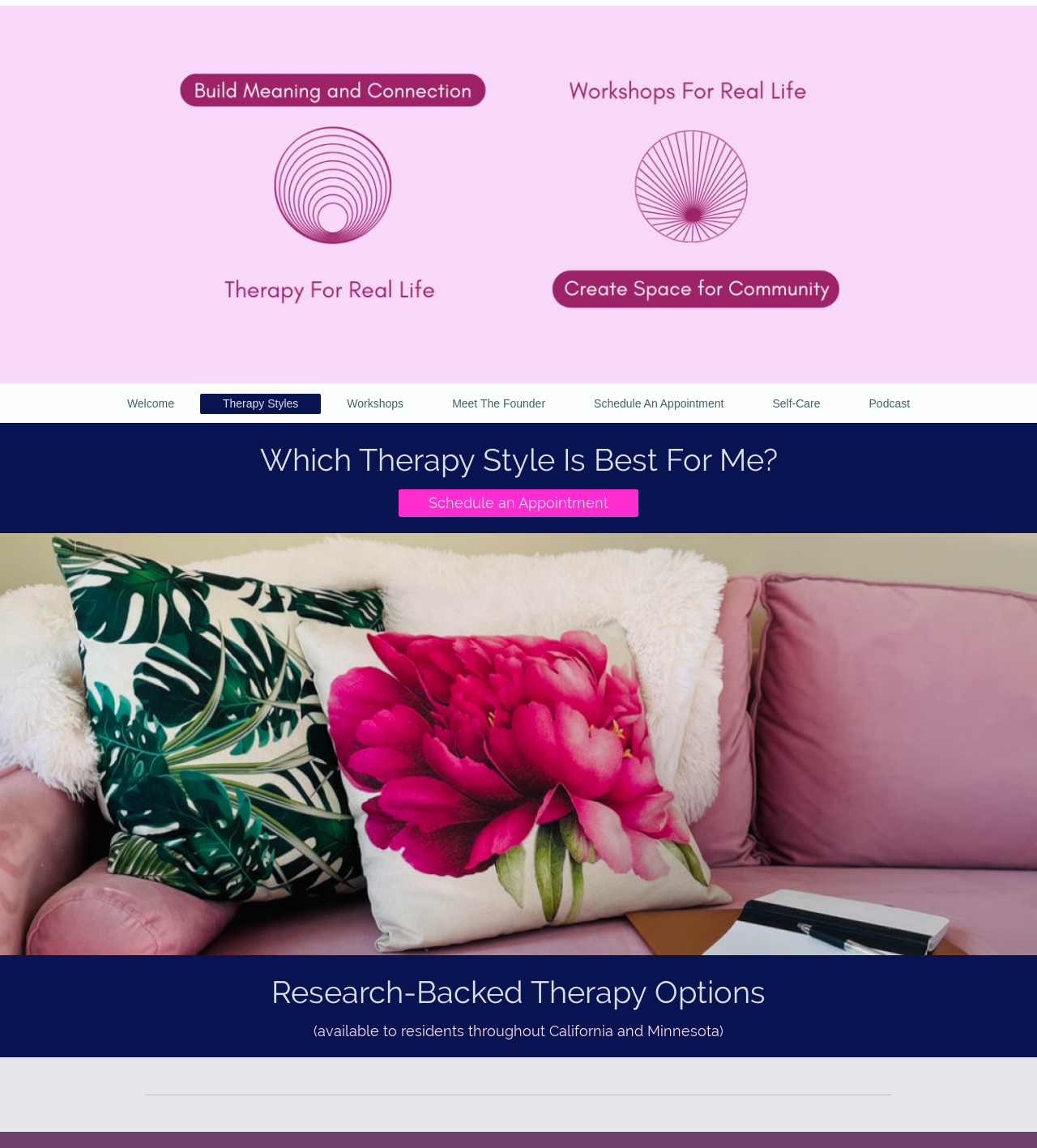Specify the bounding box coordinates of the area to click in order to follow the given instruction: "Schedule an appointment."

[0.384, 0.426, 0.616, 0.45]